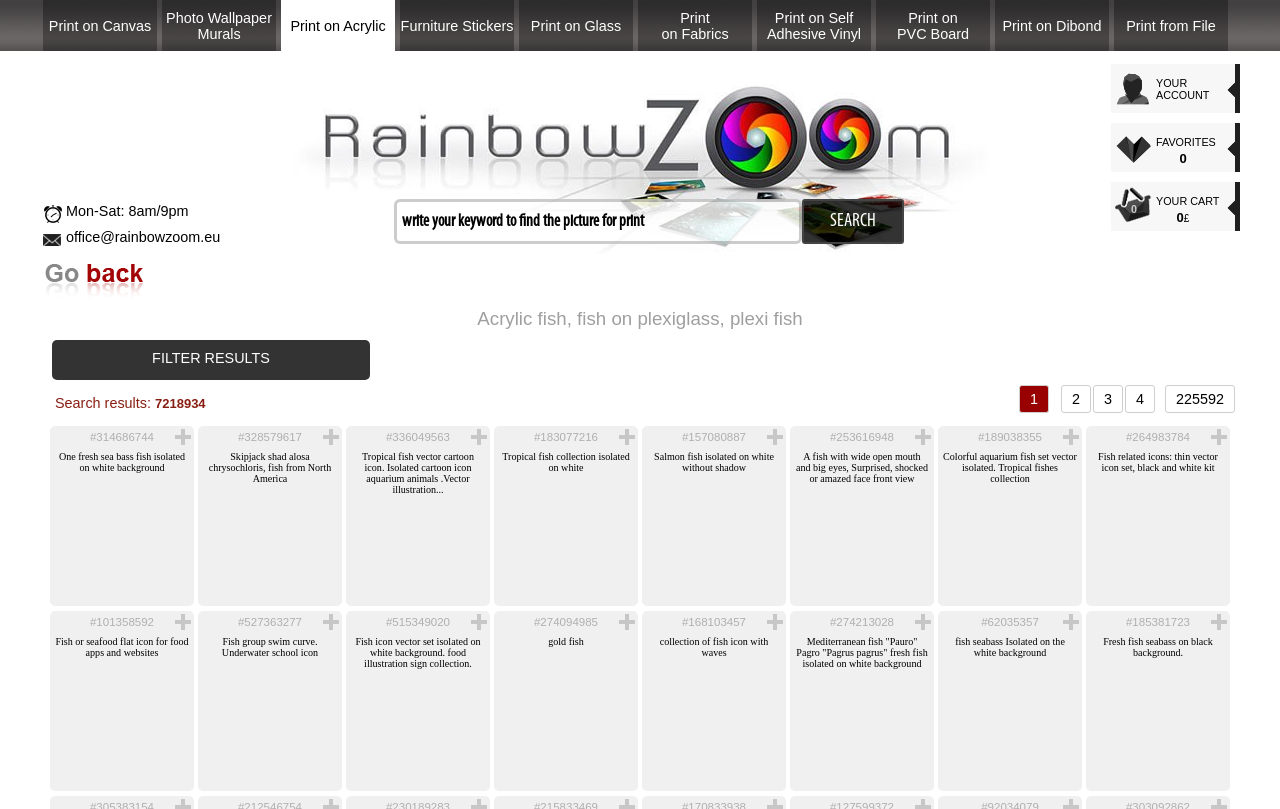What is the purpose of the search box?
Provide a detailed answer to the question using information from the image.

The search box is located at the top of the webpage with a hint text 'write your keyword to find the picture for print', indicating that its purpose is to allow users to search for pictures related to fish that can be printed on various products.